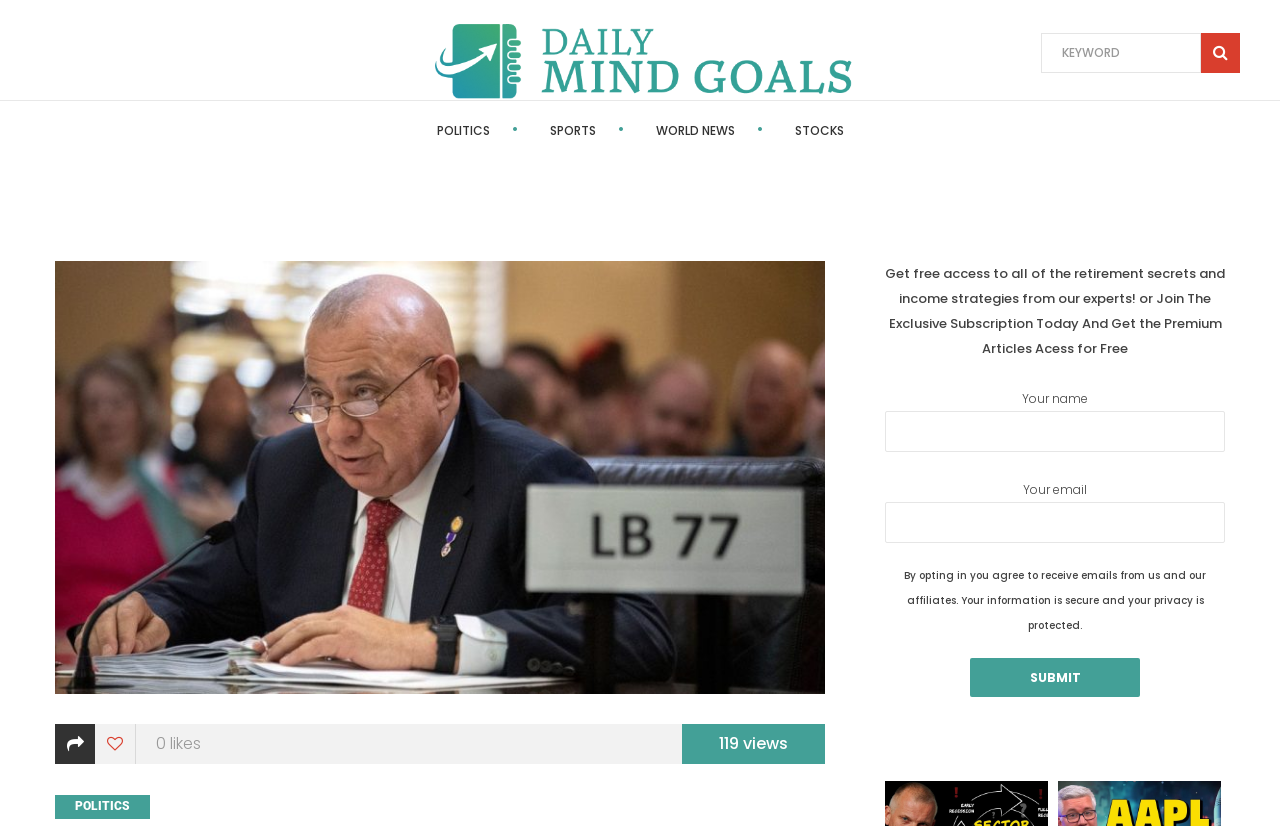Based on the provided description, "name="s" placeholder="KEYWORD"", find the bounding box of the corresponding UI element in the screenshot.

[0.813, 0.04, 0.938, 0.088]